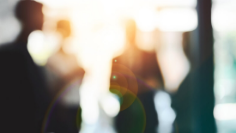What is the likely setting of the scene?
Please analyze the image and answer the question with as much detail as possible.

The well-lit environment, the blurred figures engaged in conversation, and the overall ambiance suggest a professional or networking setting, which is likely to be an office or conference space.